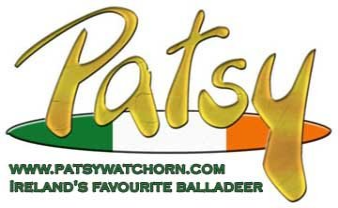Provide a one-word or brief phrase answer to the question:
What is the website URL mentioned in the logo?

www.patsywatchorn.com